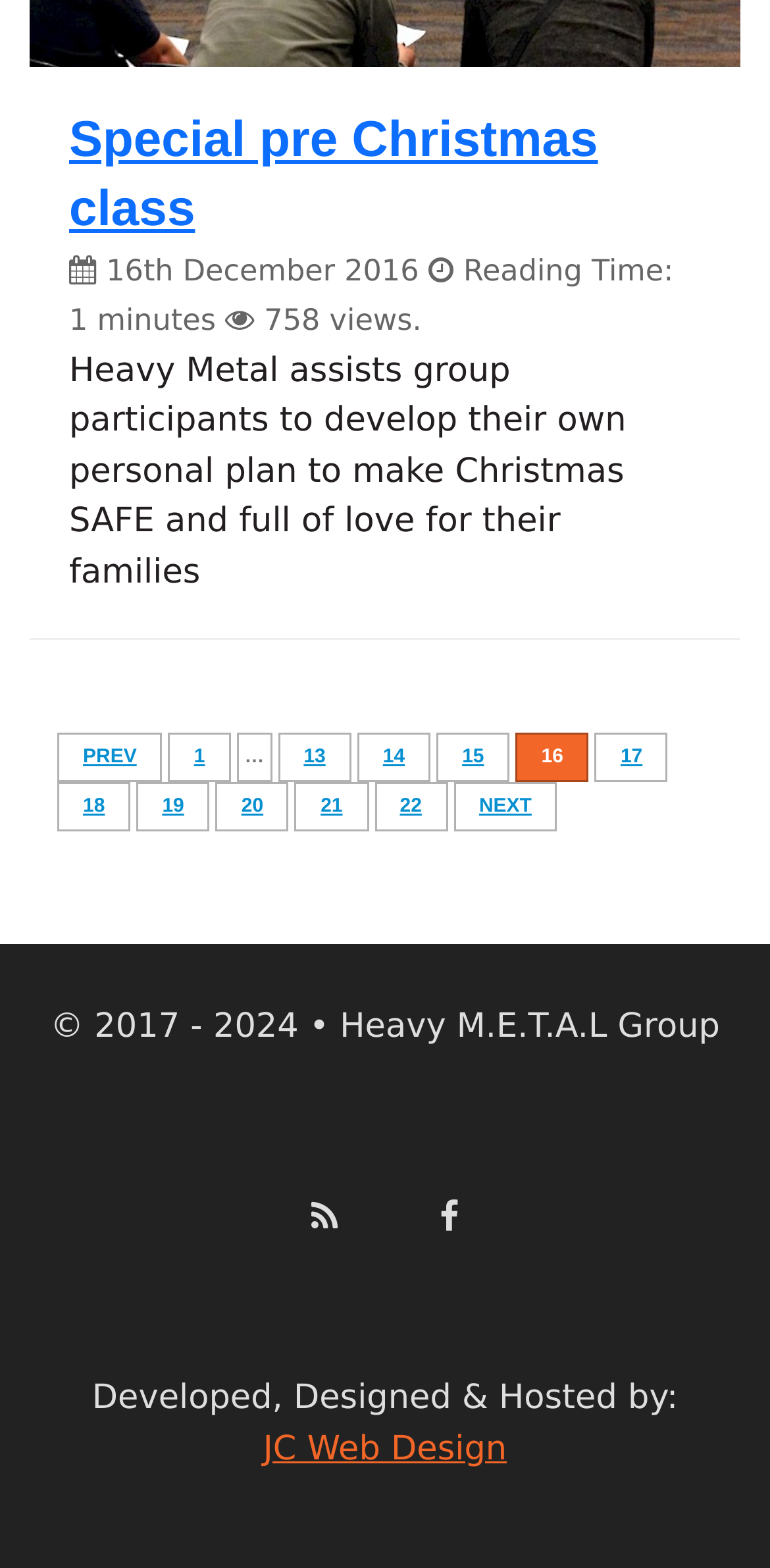Please locate the bounding box coordinates of the element's region that needs to be clicked to follow the instruction: "Click on the 'Special pre Christmas class' link". The bounding box coordinates should be provided as four float numbers between 0 and 1, i.e., [left, top, right, bottom].

[0.09, 0.071, 0.777, 0.151]